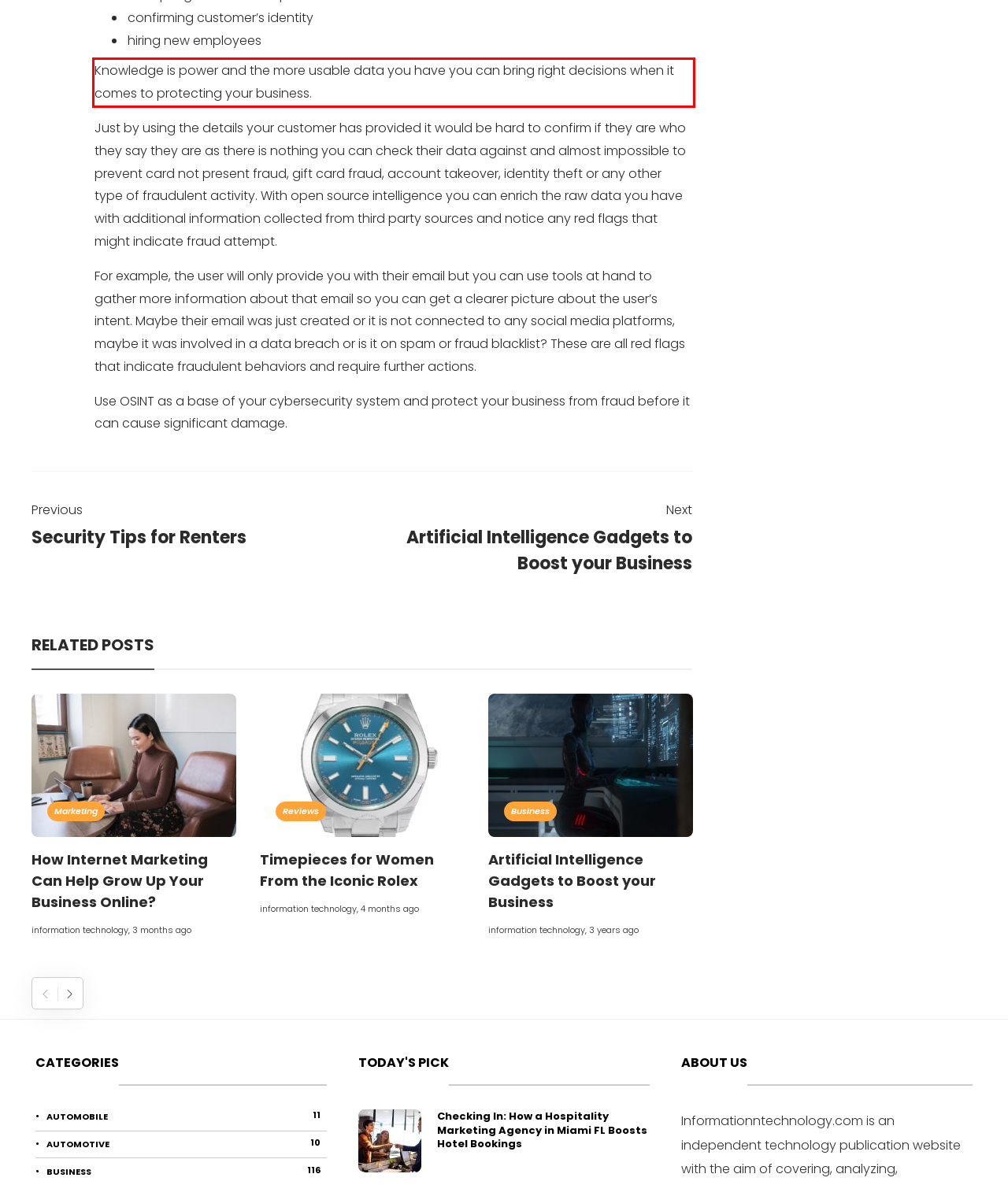With the given screenshot of a webpage, locate the red rectangle bounding box and extract the text content using OCR.

Knowledge is power and the more usable data you have you can bring right decisions when it comes to protecting your business.